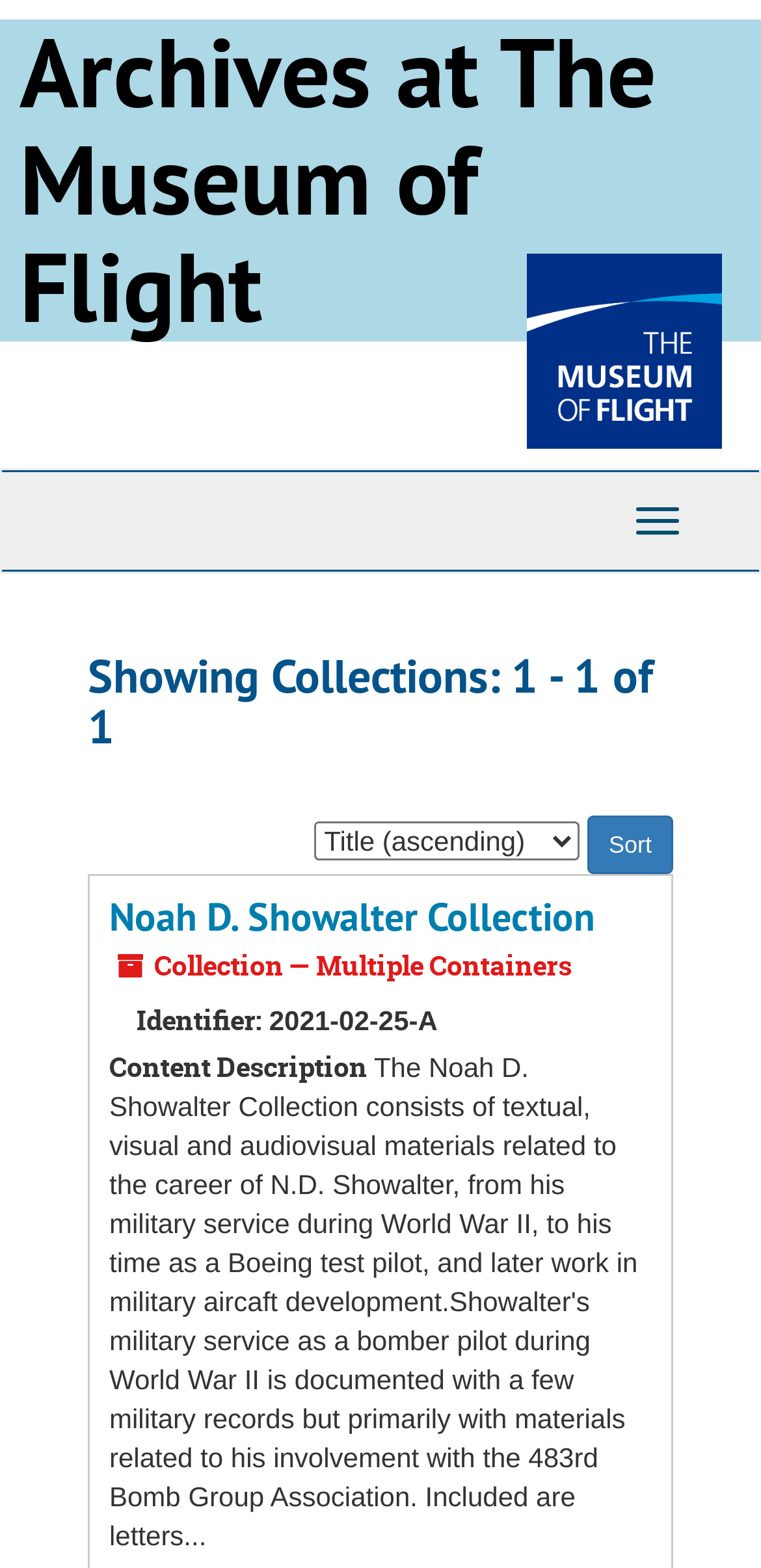From the screenshot, find the bounding box of the UI element matching this description: "Noah D. Showalter Collection". Supply the bounding box coordinates in the form [left, top, right, bottom], each a float between 0 and 1.

[0.144, 0.568, 0.782, 0.601]